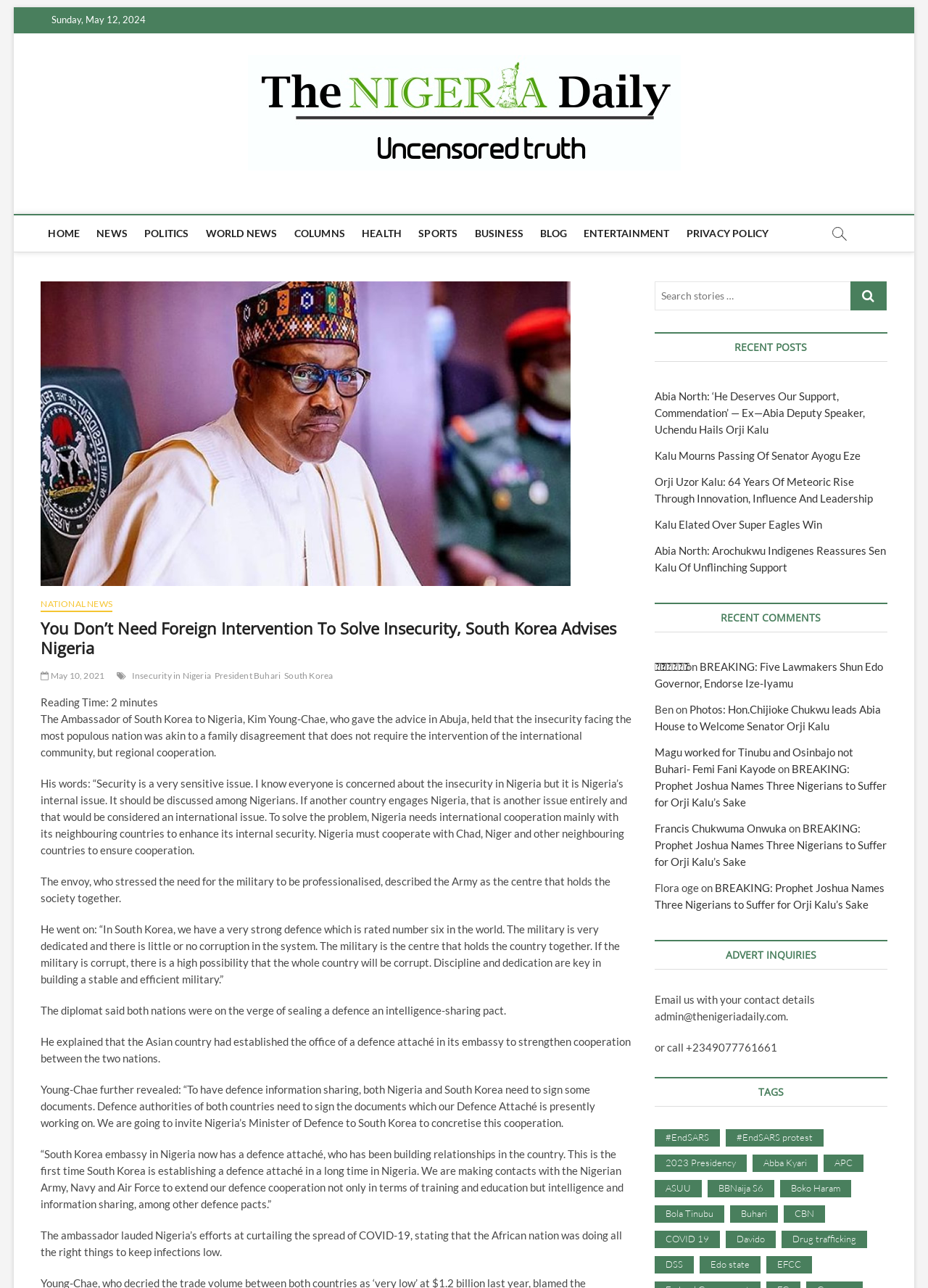Identify the main title of the webpage and generate its text content.

You Don’t Need Foreign Intervention To Solve Insecurity, South Korea Advises Nigeria